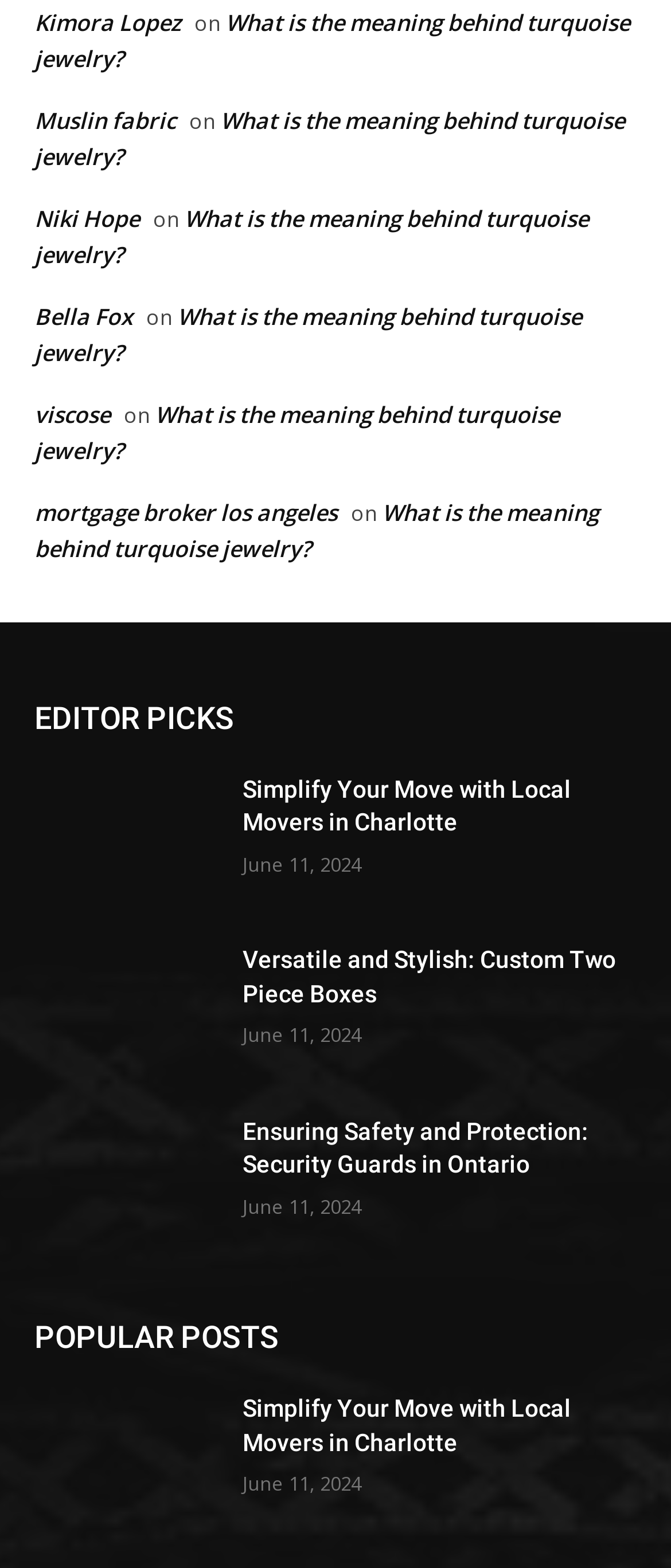Refer to the screenshot and answer the following question in detail:
How many sections are on this webpage?

By analyzing the headings and the structure of the webpage, we can identify three distinct sections: 'EDITOR PICKS', 'POPULAR POSTS', and a section with links to various topics. These sections are separated by headings and have distinct content.